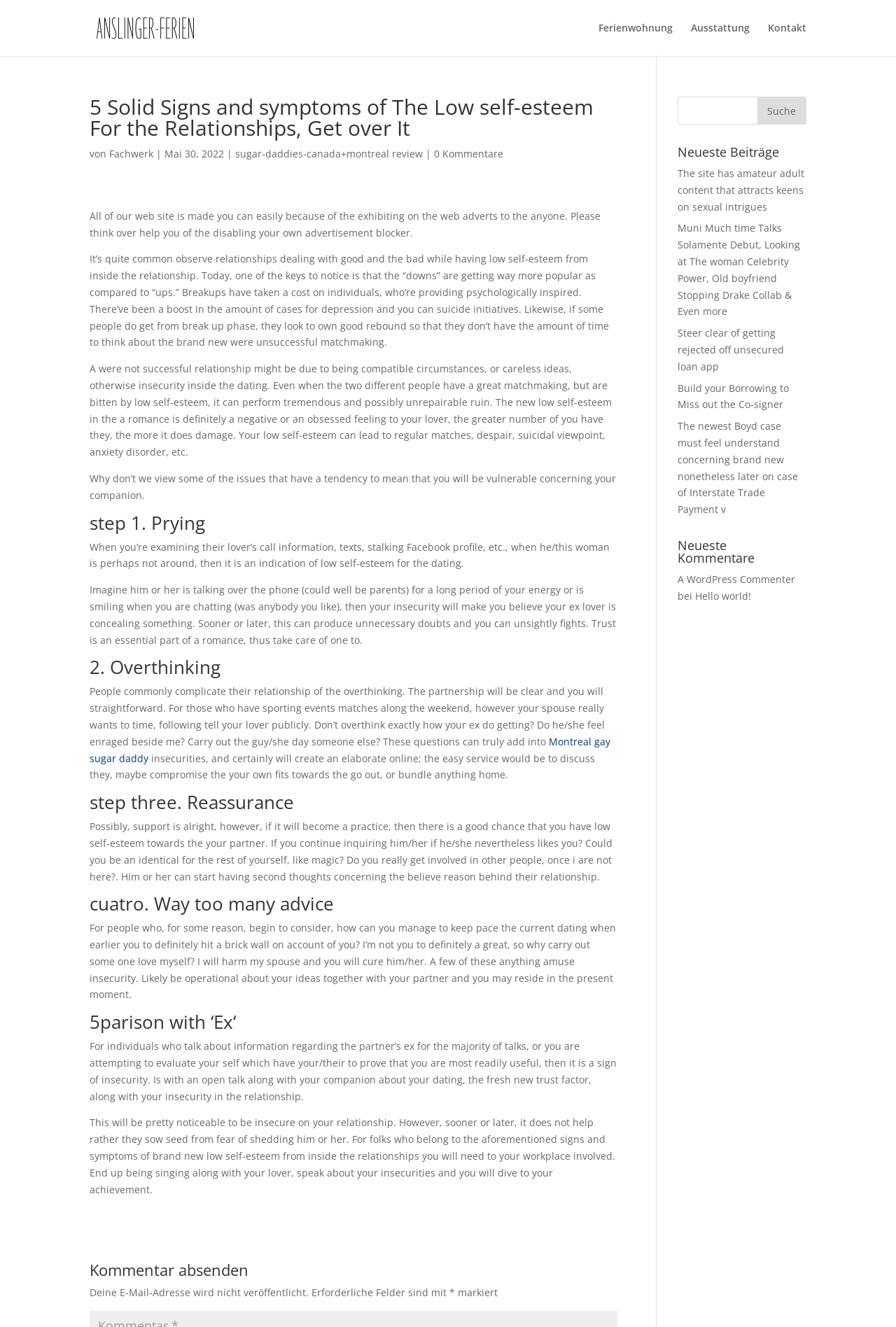Locate the bounding box coordinates of the area that needs to be clicked to fulfill the following instruction: "go to Products". The coordinates should be in the format of four float numbers between 0 and 1, namely [left, top, right, bottom].

None